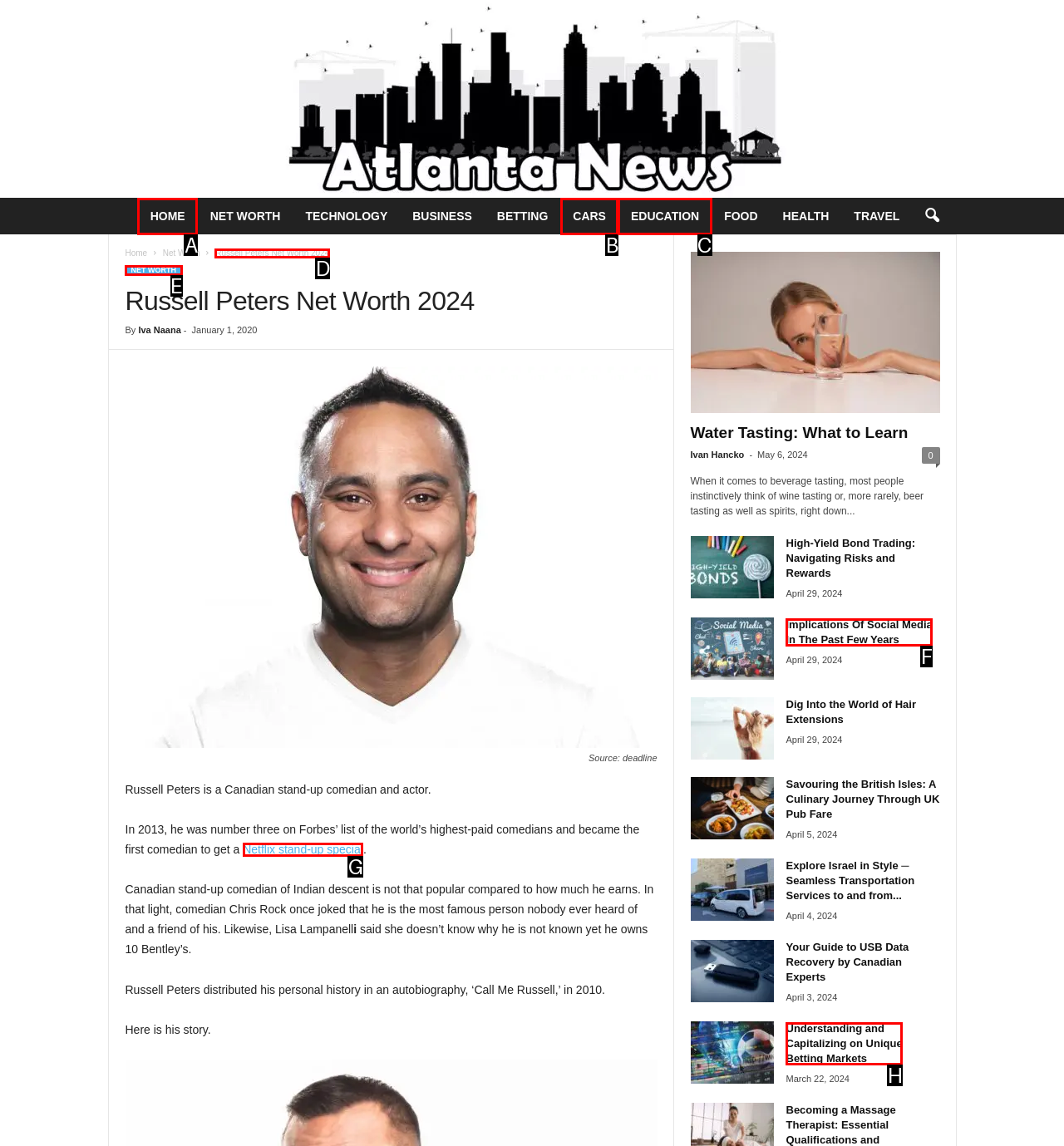Pick the right letter to click to achieve the task: Read the article about Russell Peters' net worth
Answer with the letter of the correct option directly.

D